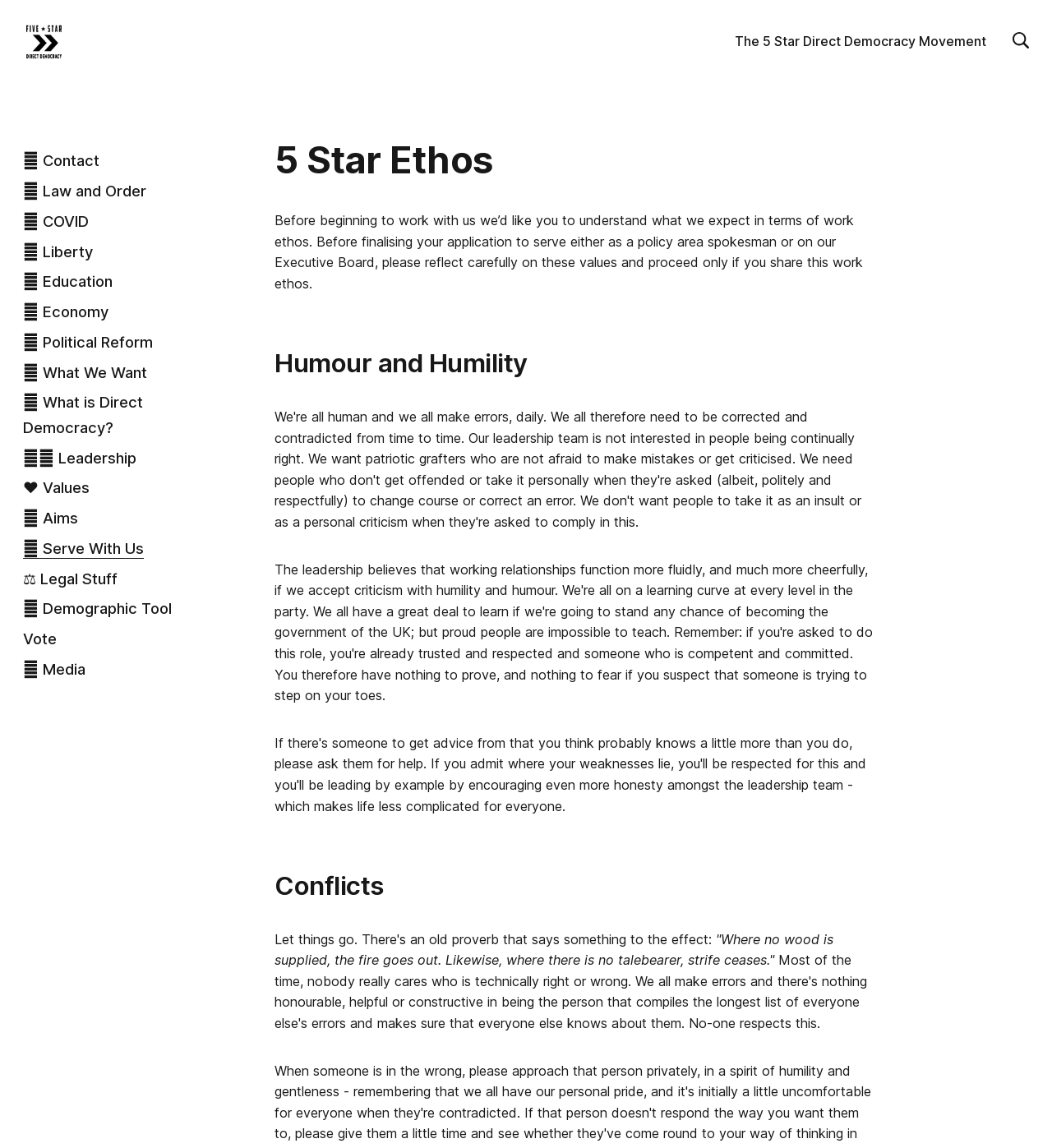Use a single word or phrase to respond to the question:
What is the topic of the section with the quote?

Conflicts